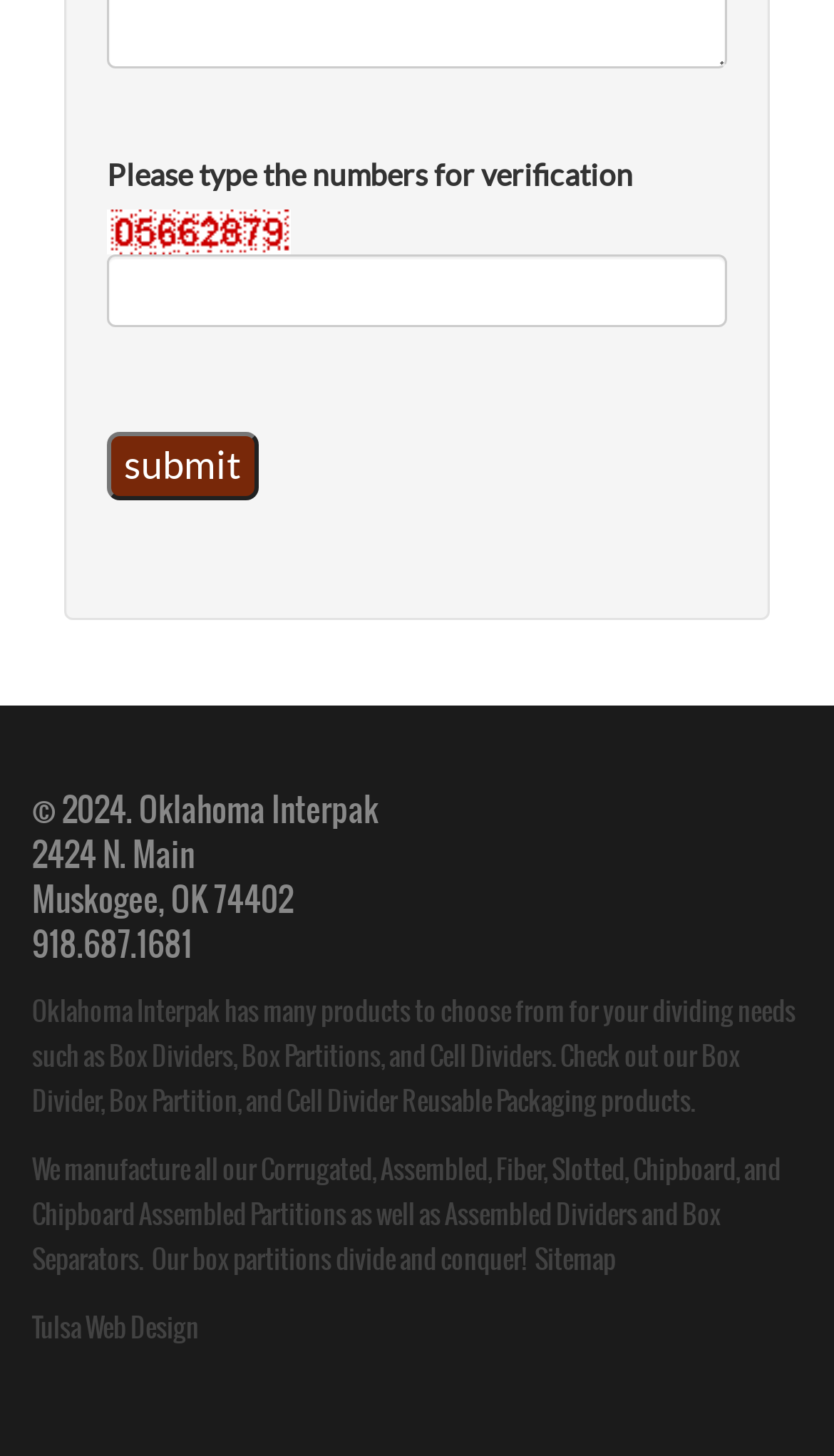Determine the bounding box coordinates (top-left x, top-left y, bottom-right x, bottom-right y) of the UI element described in the following text: Zinc Oxide for Fungal Infection

None